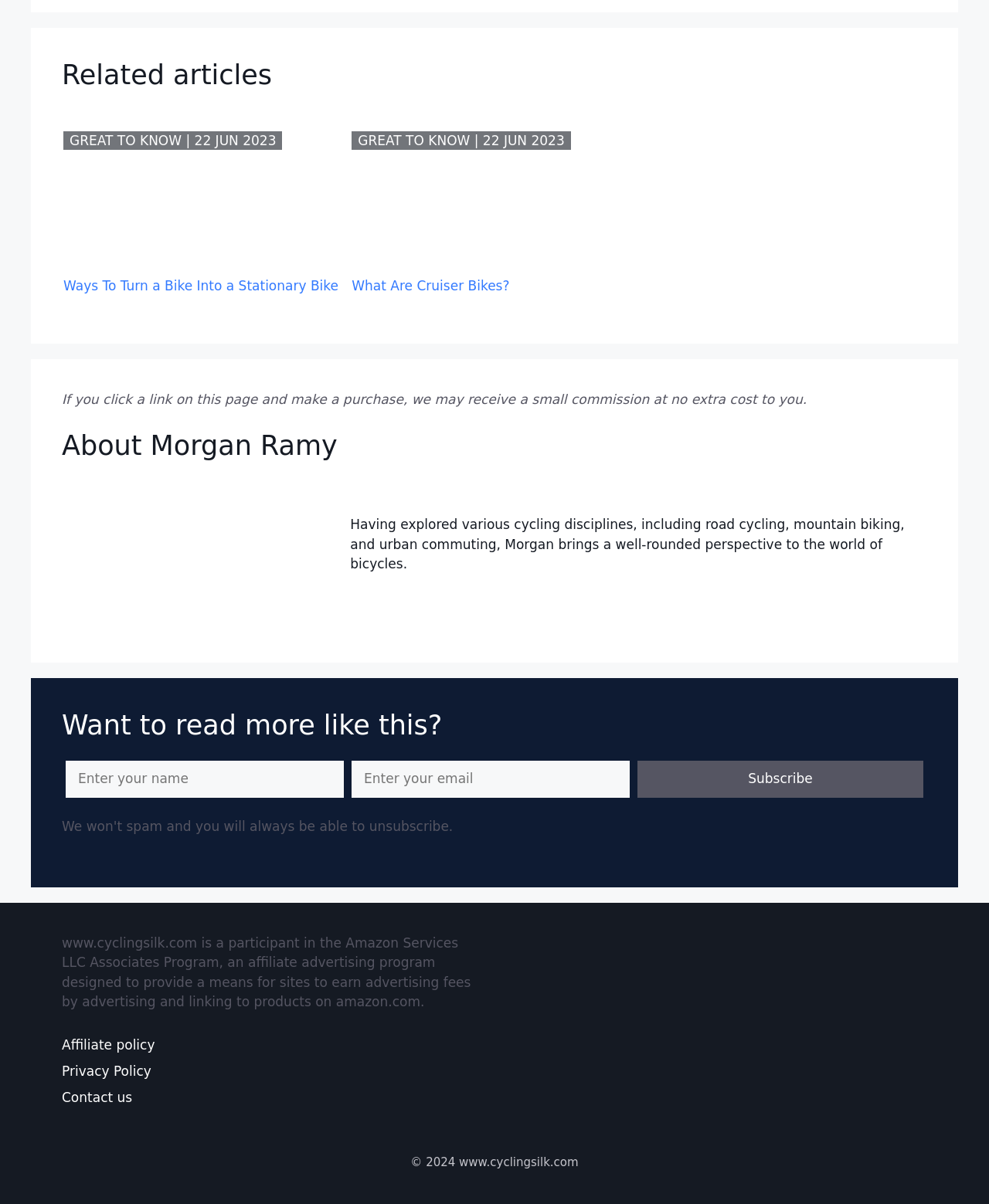Extract the bounding box coordinates for the described element: "What Are Cruiser Bikes?". The coordinates should be represented as four float numbers between 0 and 1: [left, top, right, bottom].

[0.356, 0.214, 0.644, 0.246]